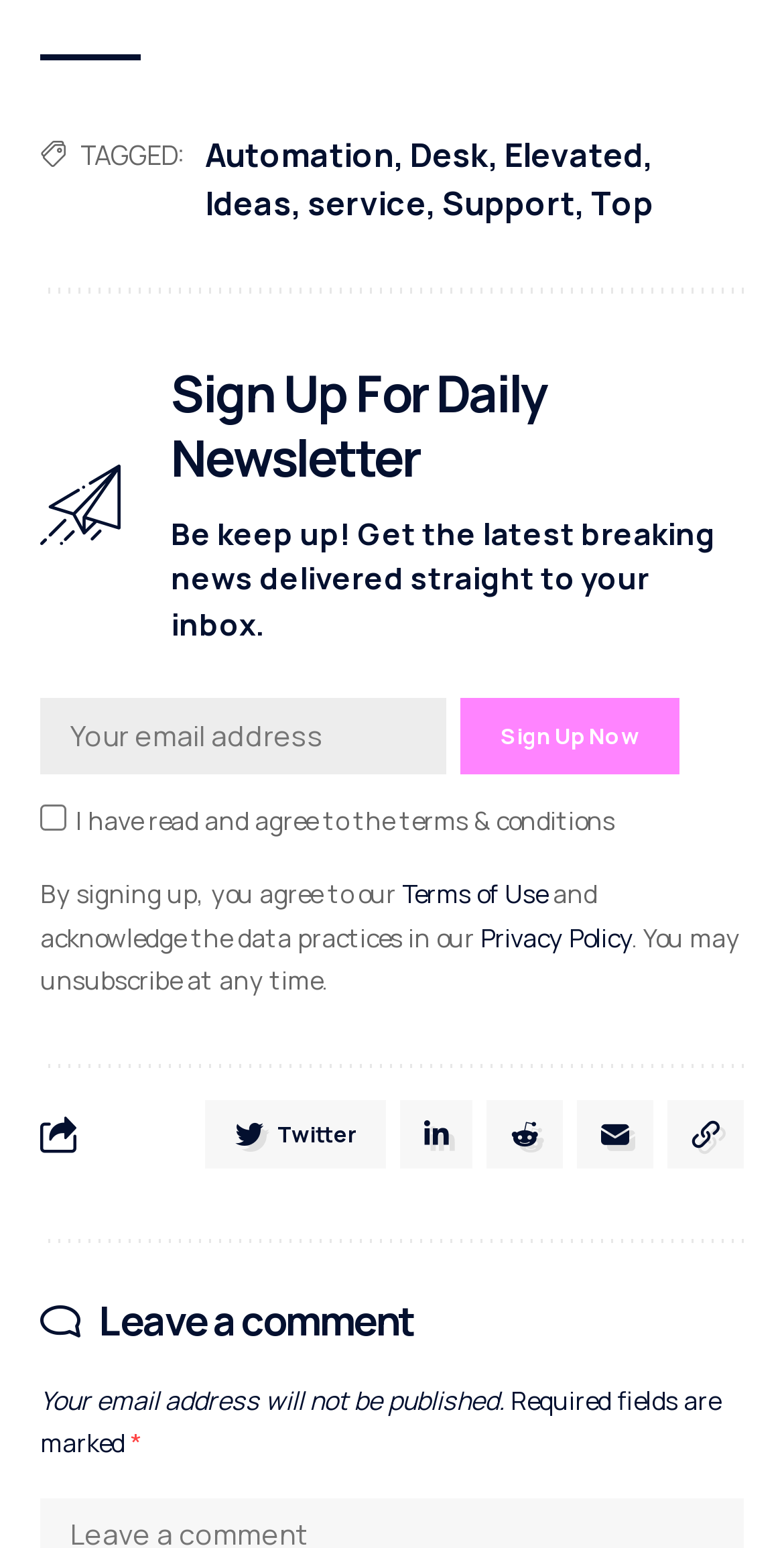Find the bounding box coordinates for the area that must be clicked to perform this action: "Click on Twitter link".

[0.262, 0.71, 0.492, 0.754]